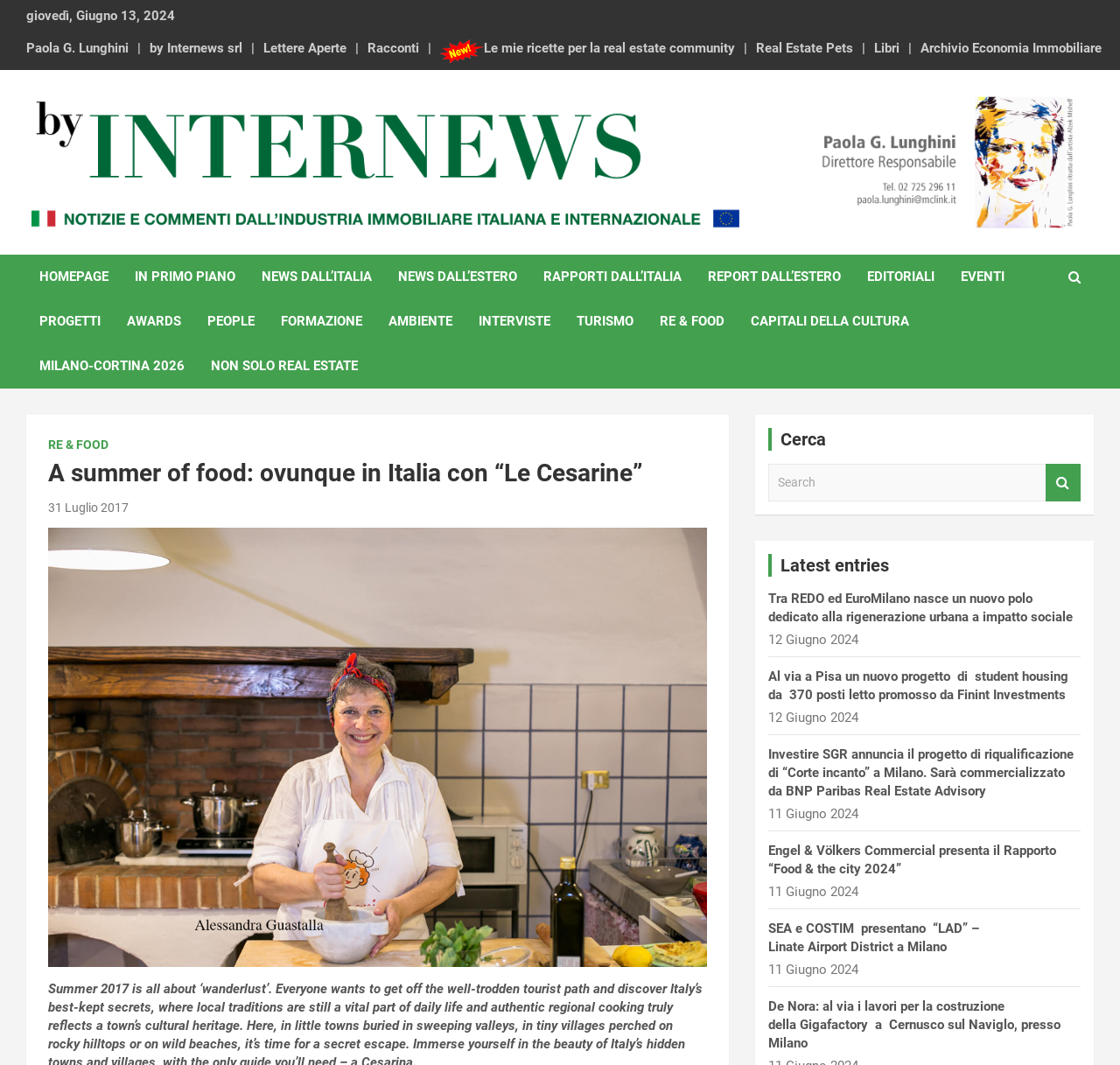Provide the bounding box coordinates of the area you need to click to execute the following instruction: "Search for something".

[0.686, 0.435, 0.934, 0.471]